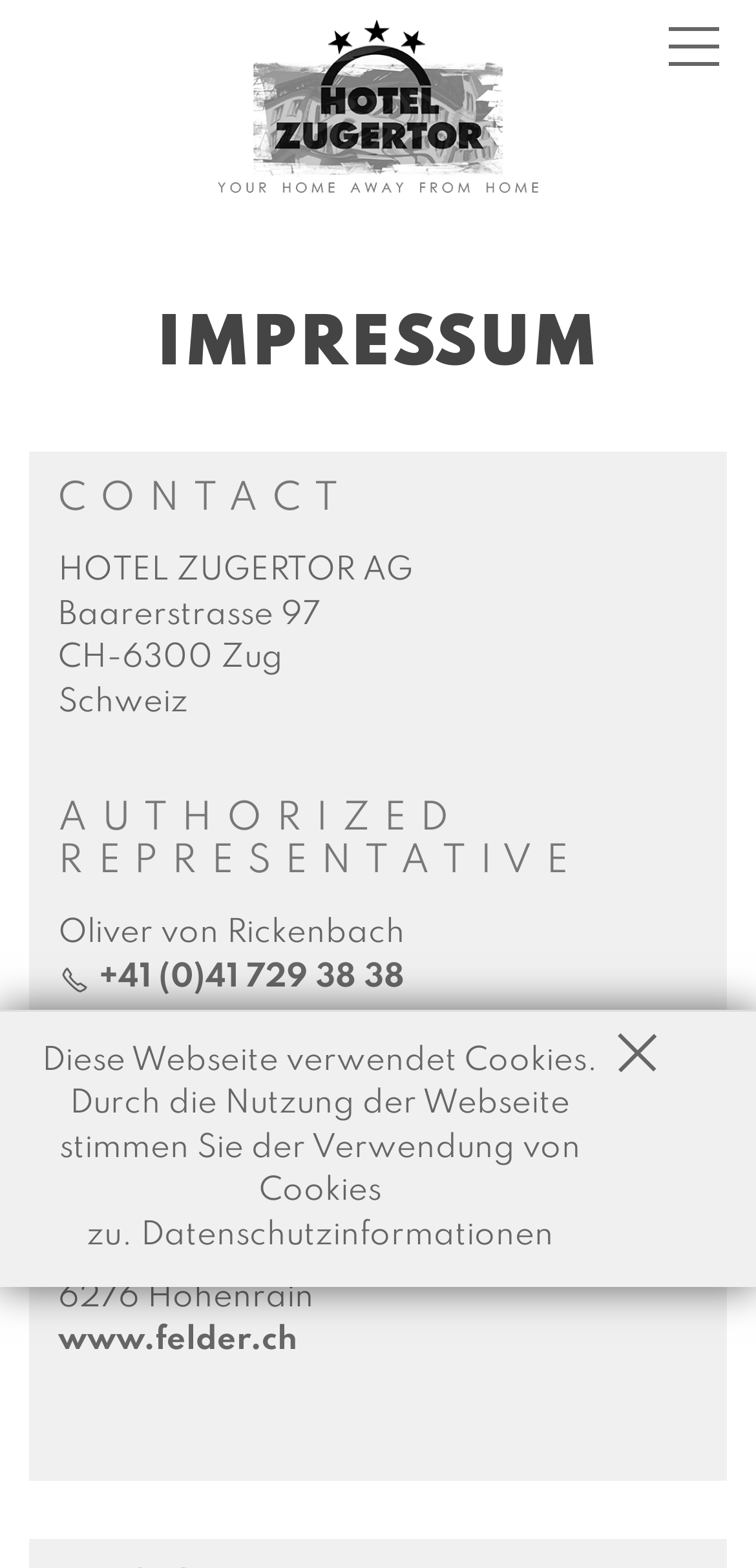Determine the bounding box coordinates for the area that needs to be clicked to fulfill this task: "book a table". The coordinates must be given as four float numbers between 0 and 1, i.e., [left, top, right, bottom].

[0.038, 0.358, 0.962, 0.433]